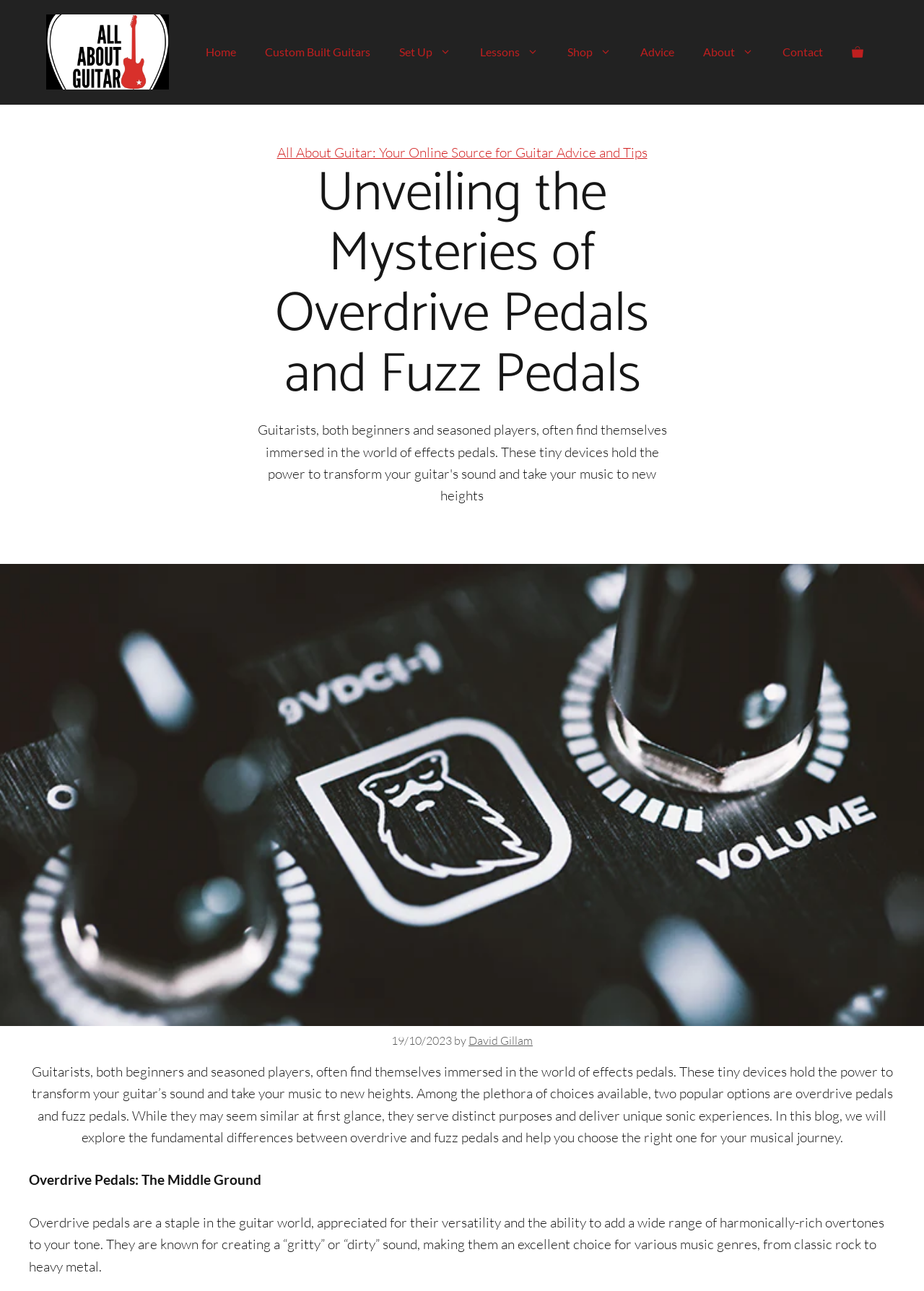Can you give a detailed response to the following question using the information from the image? What is the purpose of overdrive pedals?

According to the article, overdrive pedals are known for creating a 'gritty' or 'dirty' sound, making them suitable for various music genres, and they are appreciated for their versatility and ability to add a wide range of harmonically-rich overtones to your tone.